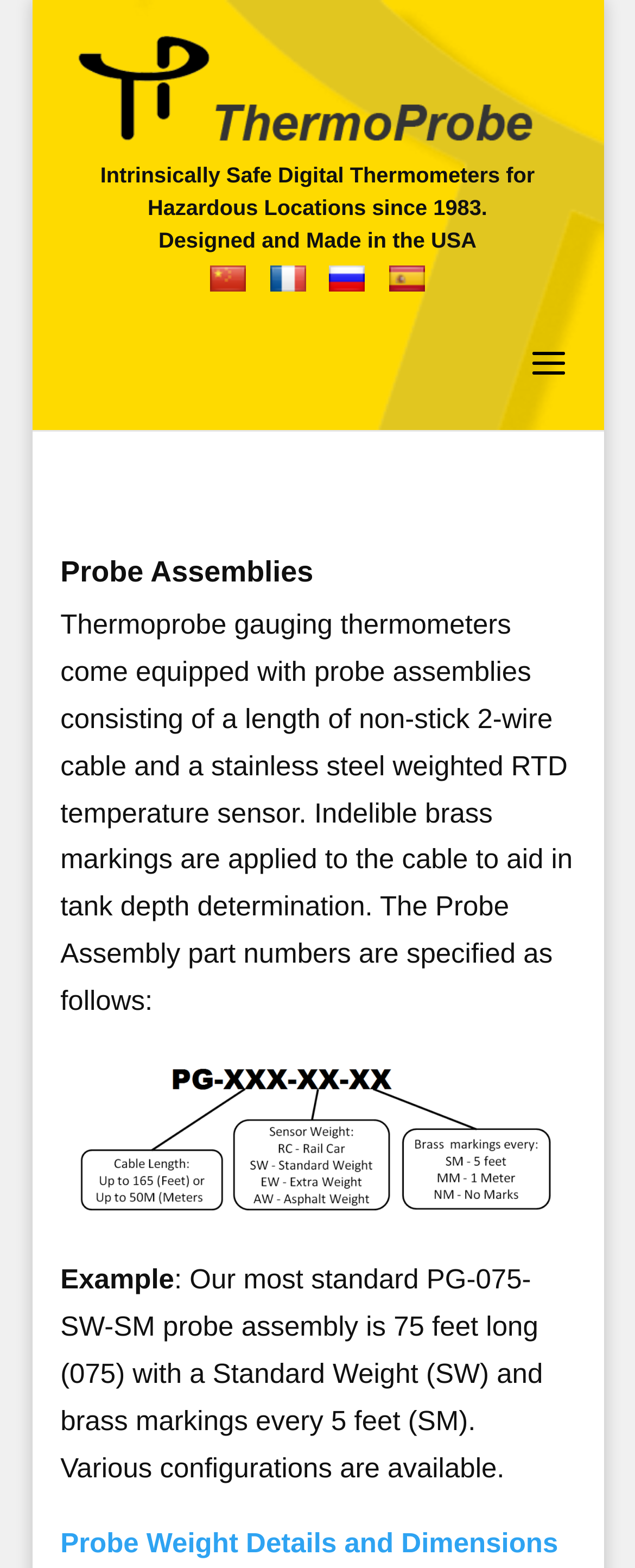Describe all the significant parts and information present on the webpage.

The webpage is about Probe Types from ThermoProbe, Inc. At the top, there is a logo of ThermoProbe, Inc., which is an image accompanied by a link with the same name. Below the logo, there is a brief introduction to the company, stating that they have been providing intrinsically safe digital thermometers for hazardous locations since 1983. Next to this introduction, there is a note that their products are designed and made in the USA.

On the same horizontal level, there are four links with accompanying images, arranged from left to right. These links and images are likely related to different aspects of the company or its products.

Below these links, there is a search bar that spans almost the entire width of the page. Underneath the search bar, there is a heading titled "Probe Assemblies". This section provides detailed information about the probe assemblies used in thermometers, including a description of the components, such as non-stick 2-wire cable and stainless steel weighted RTD temperature sensor. There is also an image of a probe part number and an example of how to specify a probe assembly part number. Additionally, there is a link to "Probe Weight Details and Dimensions" at the bottom of this section.